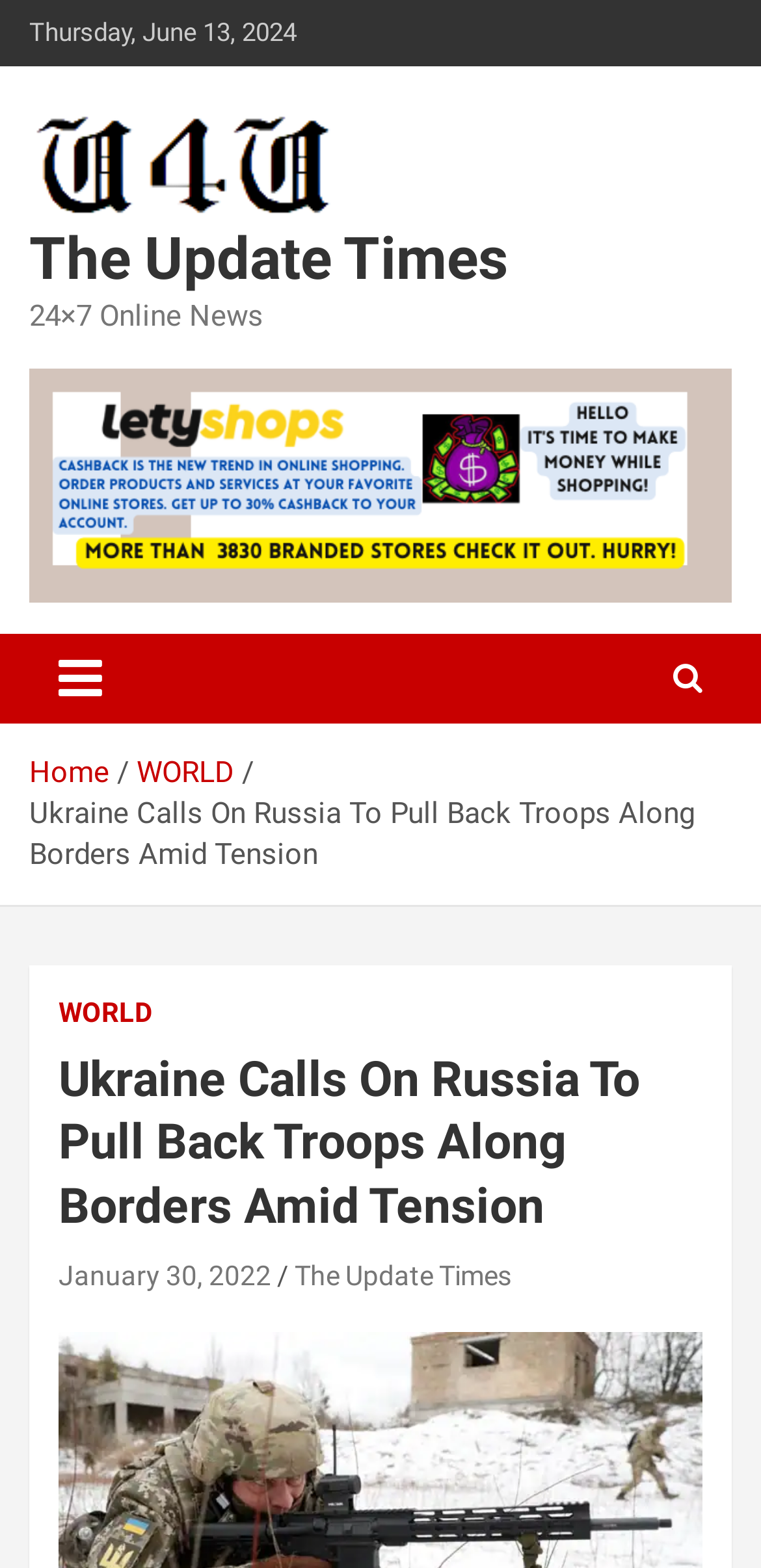What is the date of the news article?
Using the information from the image, answer the question thoroughly.

I found the date of the news article by looking at the link 'January 30, 2022' which is located below the main heading of the article.